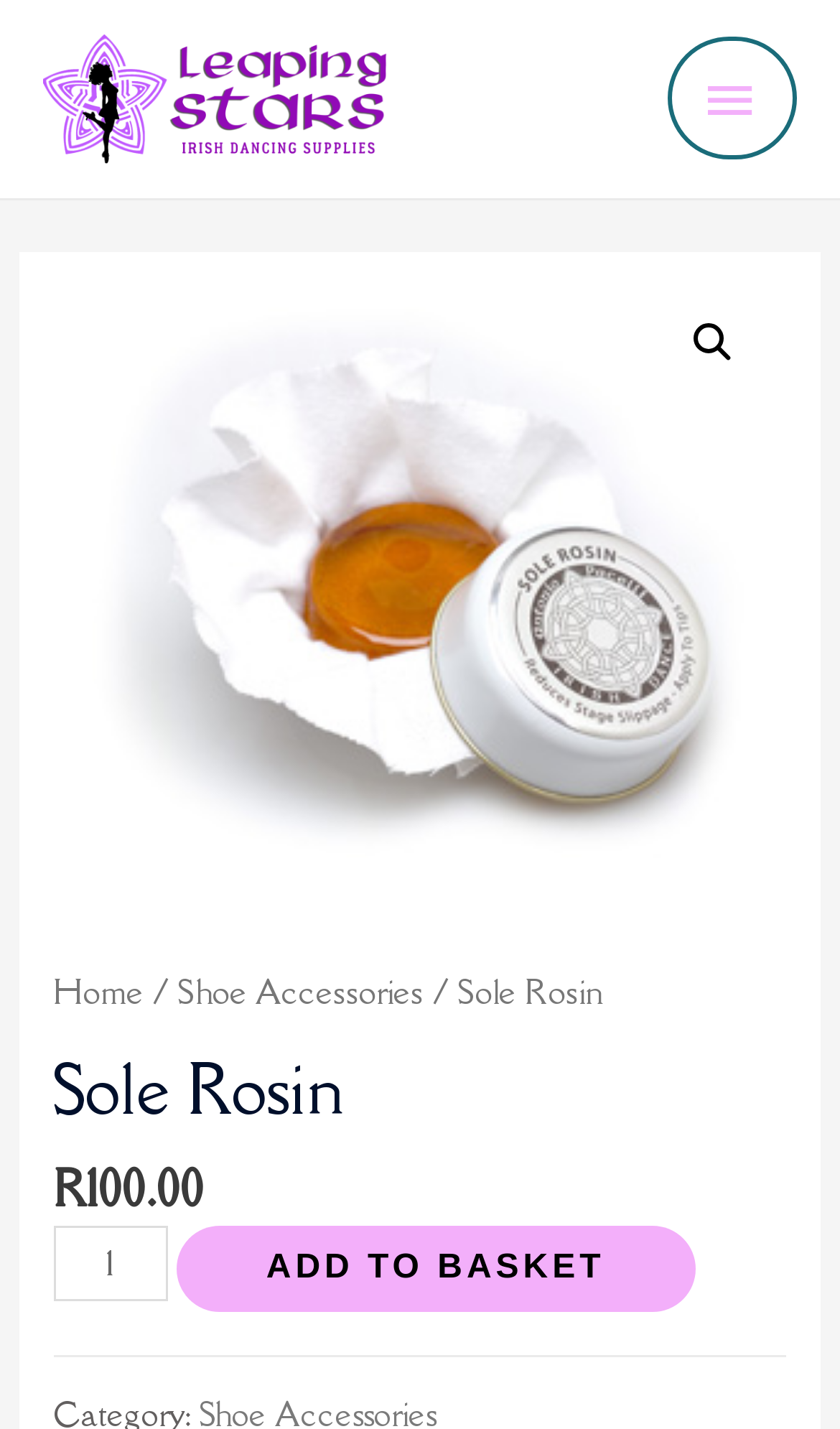What is the minimum quantity of the product that can be added to the basket?
Based on the image, provide a one-word or brief-phrase response.

1